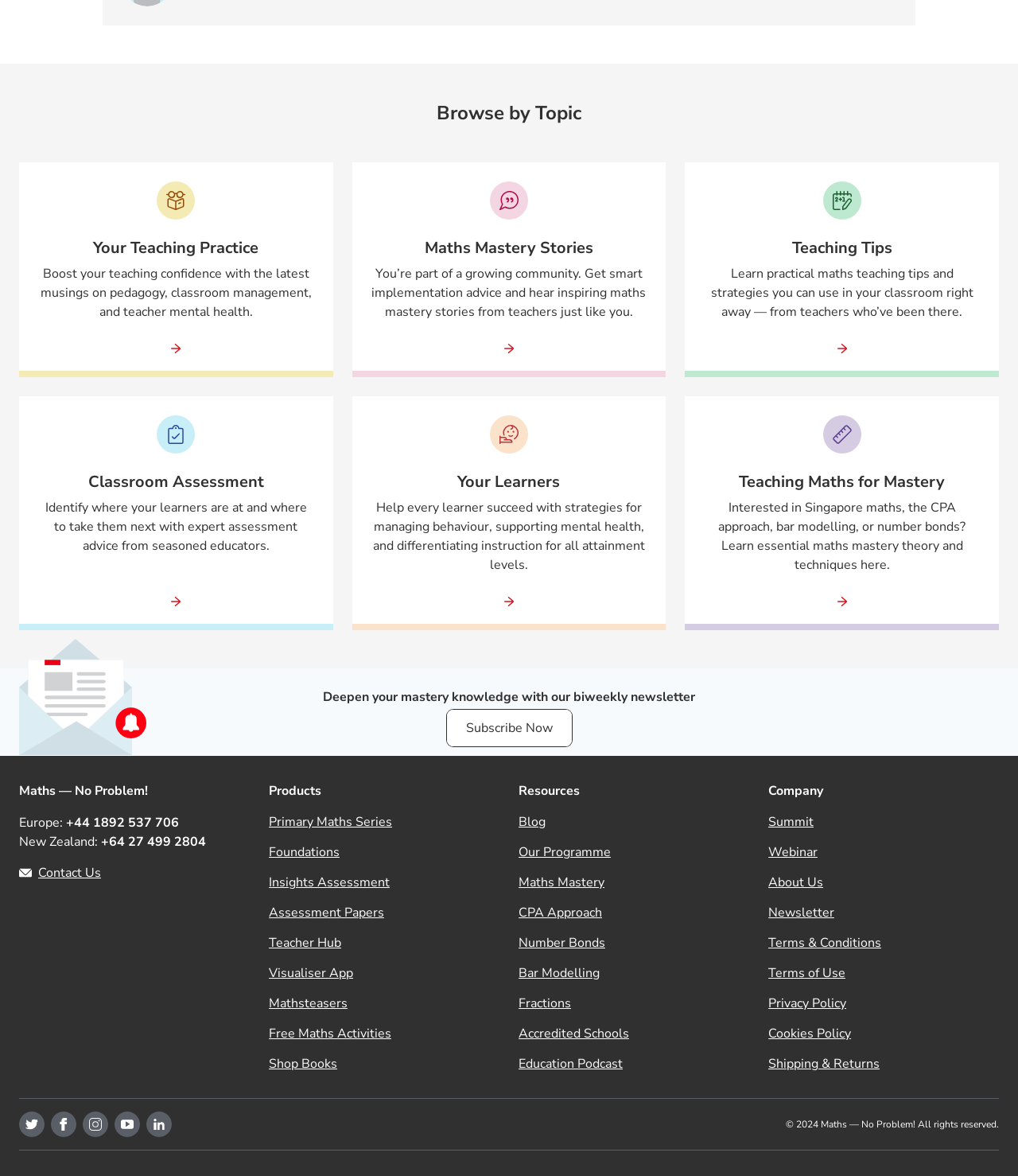What type of resources are provided in the 'Resources' section?
Use the information from the image to give a detailed answer to the question.

The 'Resources' section contains links to various maths-related resources, such as 'Blog', 'Our Programme', 'Maths Mastery', and 'CPA Approach', which suggests that this section provides resources related to maths education and mastery.